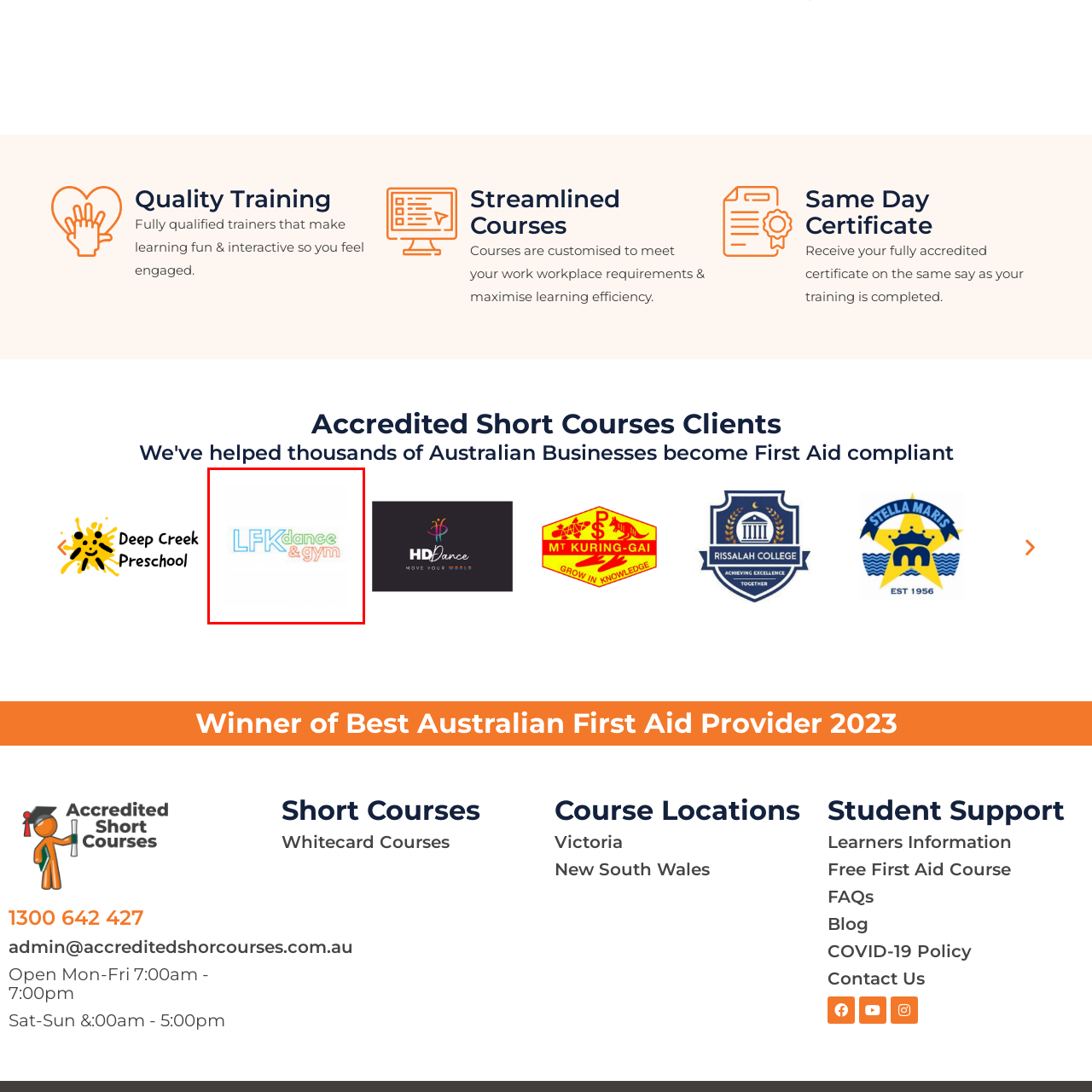Explain comprehensively what is shown in the image marked by the red outline.

The image features the logo of "LFK dance & gym," which is designed with a vibrant and modern aesthetic. The letters "LFK" are presented in a bold blue font, while the word "dance" is depicted in a fresh green hue. The word "gym" is styled in a contrasting orange color, showcasing a playful yet professional blend of colors. The overall design emphasizes a dynamic and energetic spirit, suitable for a facility focused on dance and fitness. This logo represents the brand's mission to inspire movement and creativity in a welcoming environment, appealing to a diverse audience interested in dance and gym activities.